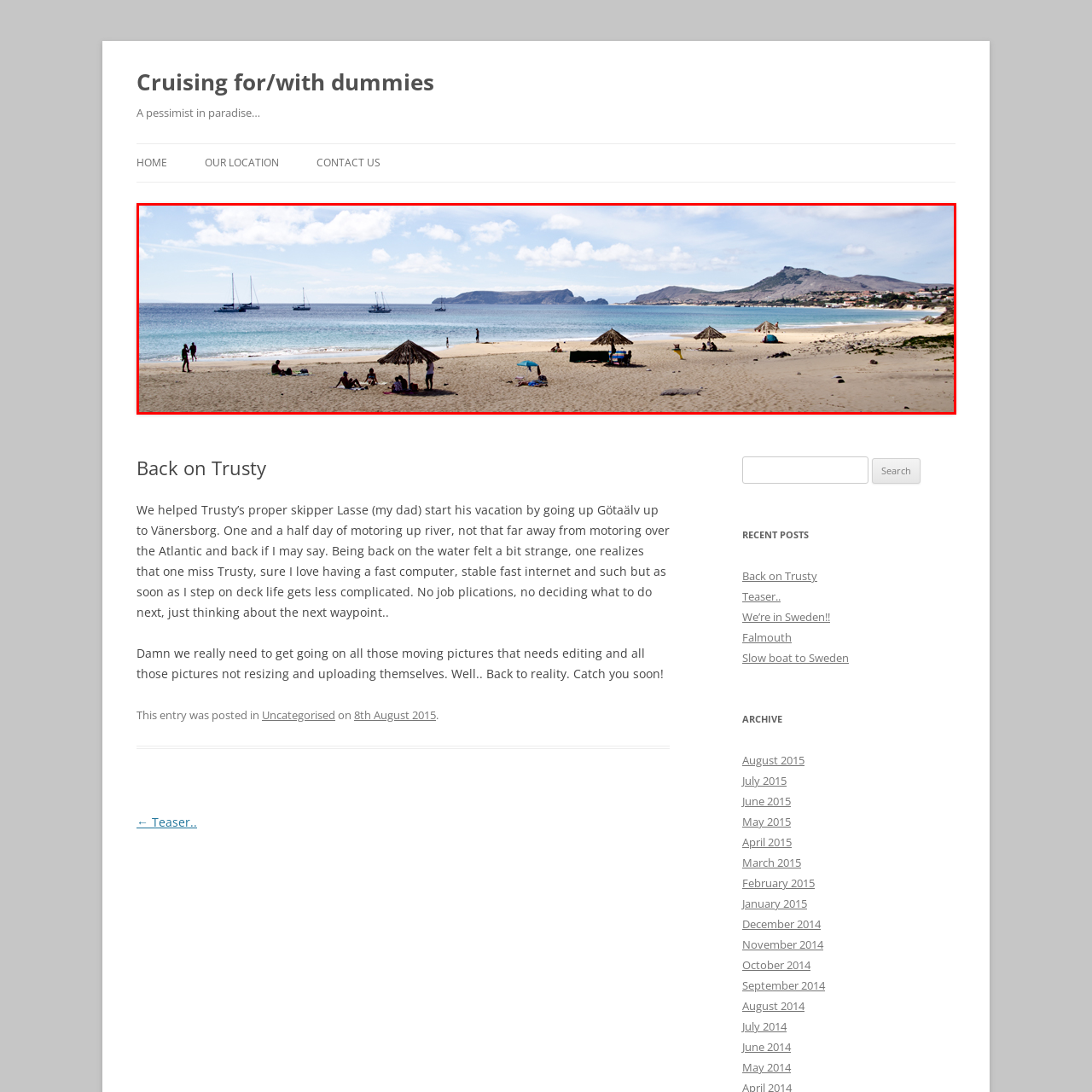Analyze the image highlighted by the red bounding box and give a one-word or phrase answer to the query: What type of structures are people gathering under?

Palm-thatched umbrellas